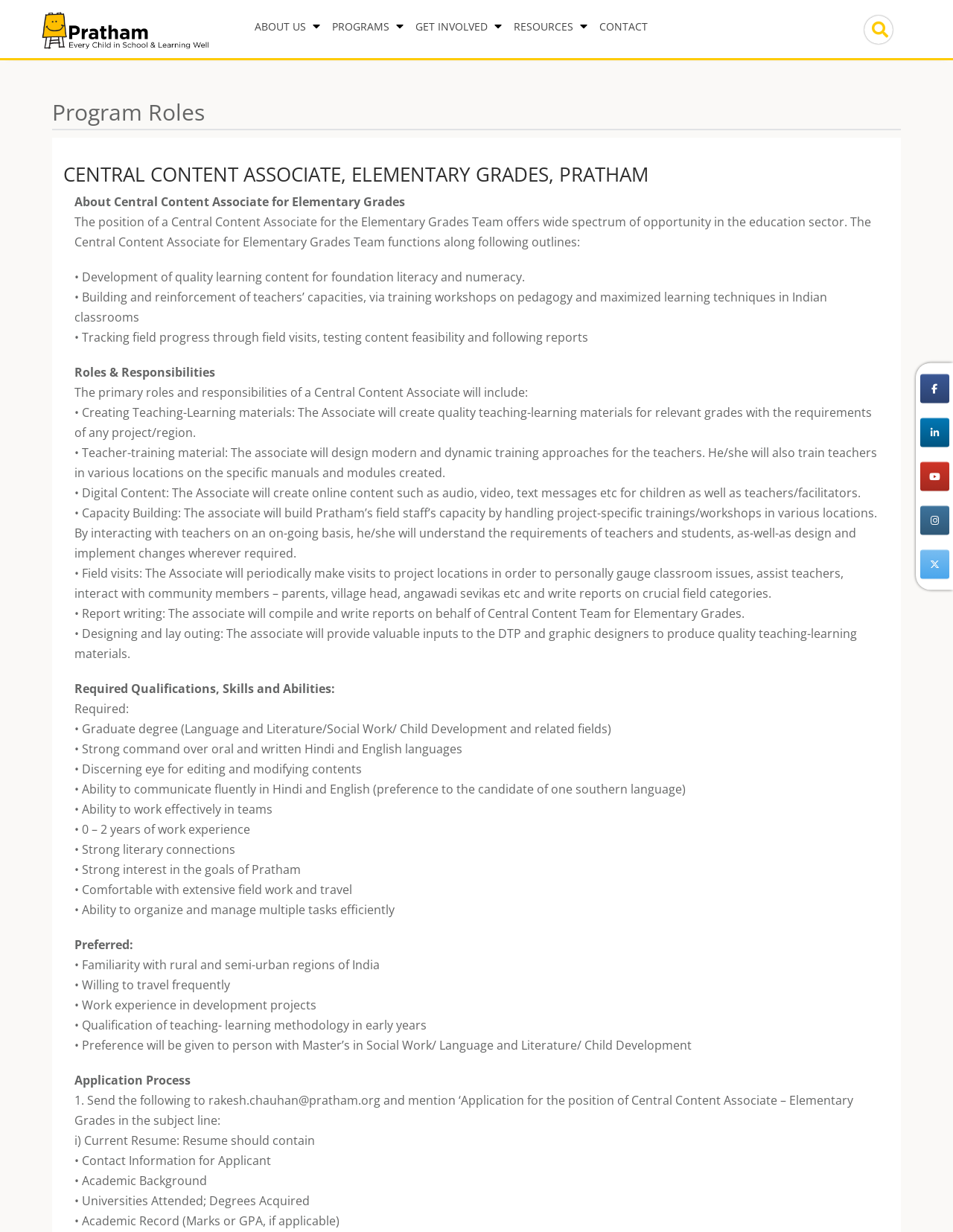Offer a meticulous caption that includes all visible features of the webpage.

The webpage is about a job posting for a Central Content Associate, Elementary Grades, at Pratham. At the top, there is a logo of Pratham, accompanied by a link to the organization's website. Below the logo, there are five main navigation links: ABOUT US, PROGRAMS, GET INVOLVED, RESOURCES, and CONTACT.

The main content of the page is divided into sections, starting with a heading that repeats the job title. The first section describes the role of a Central Content Associate, outlining the responsibilities and opportunities in the education sector. This is followed by a list of specific responsibilities, including developing quality learning content, building and reinforcing teachers' capacities, and tracking field progress.

The next section is titled "Roles & Responsibilities" and provides a detailed list of the primary roles and responsibilities of a Central Content Associate, including creating teaching-learning materials, designing training approaches, and creating digital content.

The following section outlines the required qualifications, skills, and abilities for the job, including a graduate degree, strong command over Hindi and English languages, and the ability to work effectively in teams. There is also a list of preferred qualifications, such as familiarity with rural and semi-urban regions of India and work experience in development projects.

Finally, the page provides instructions on the application process, including the required documents and contact information.

At the bottom of the page, there are links to Pratham's social media profiles, including Facebook, LinkedIn, YouTube, Instagram, and Twitter.